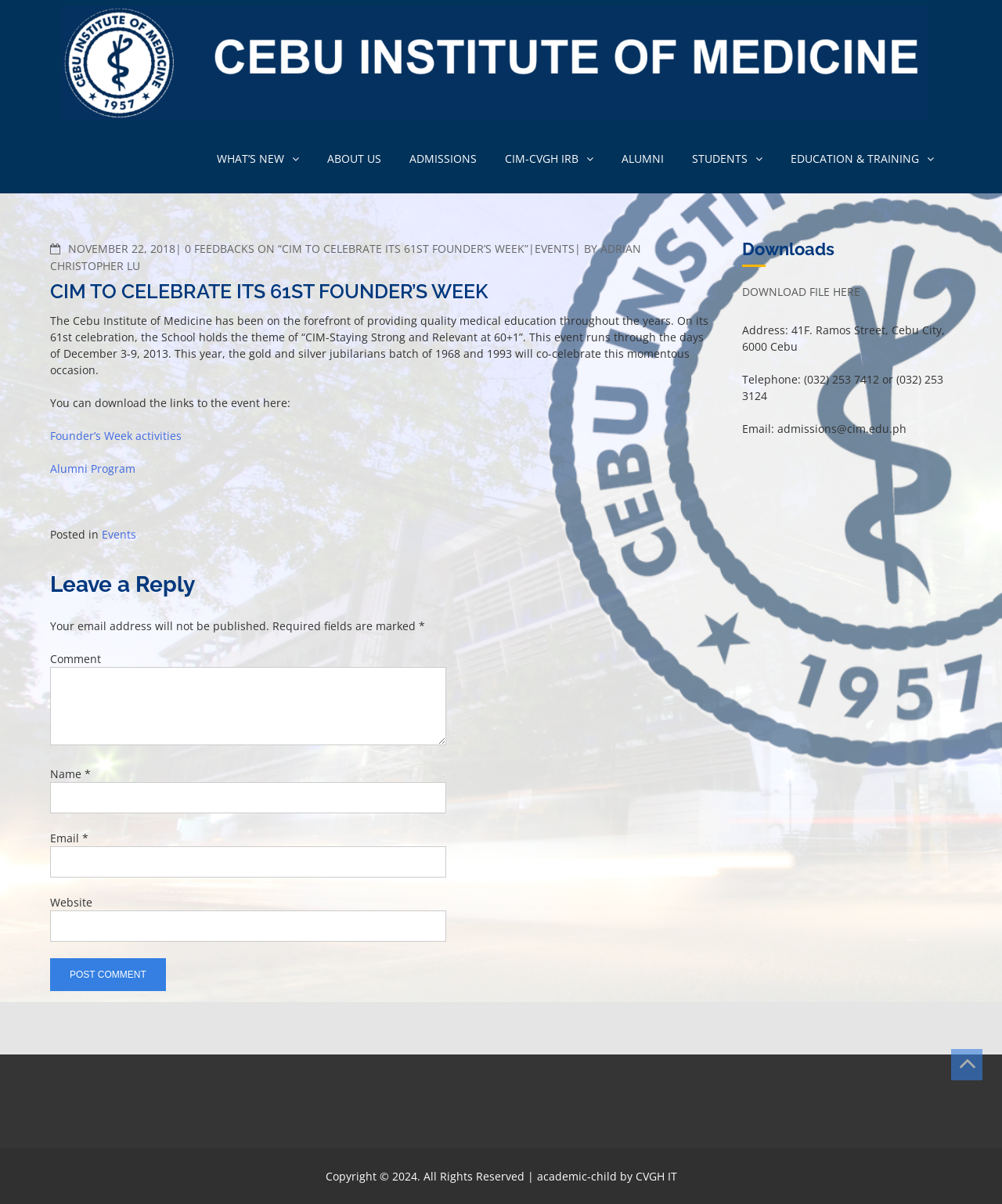What can be downloaded from the webpage?
Refer to the screenshot and deliver a thorough answer to the question presented.

I found the answer by reading the article content, which mentions that 'You can download the links to the event here:' and provides links to 'Founder’s Week activities' and 'Alumni Program'.